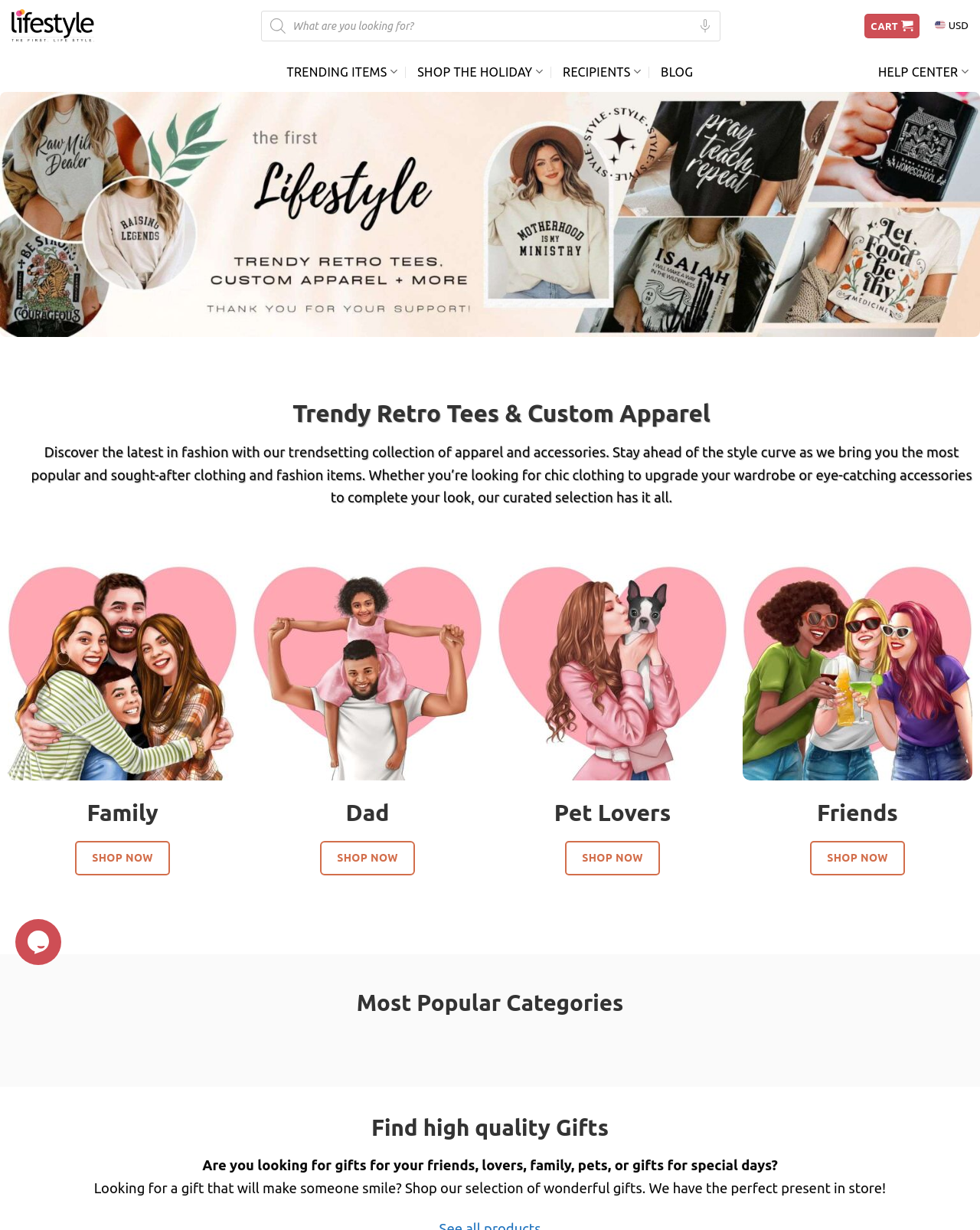Please provide a detailed answer to the question below based on the screenshot: 
How many categories are displayed on the homepage?

I counted the number of categories displayed on the homepage by looking at the section with headings 'Family', 'Dad', 'Pet Lovers', and 'Friends'. Each of these headings represents a category, and there are four of them in total.